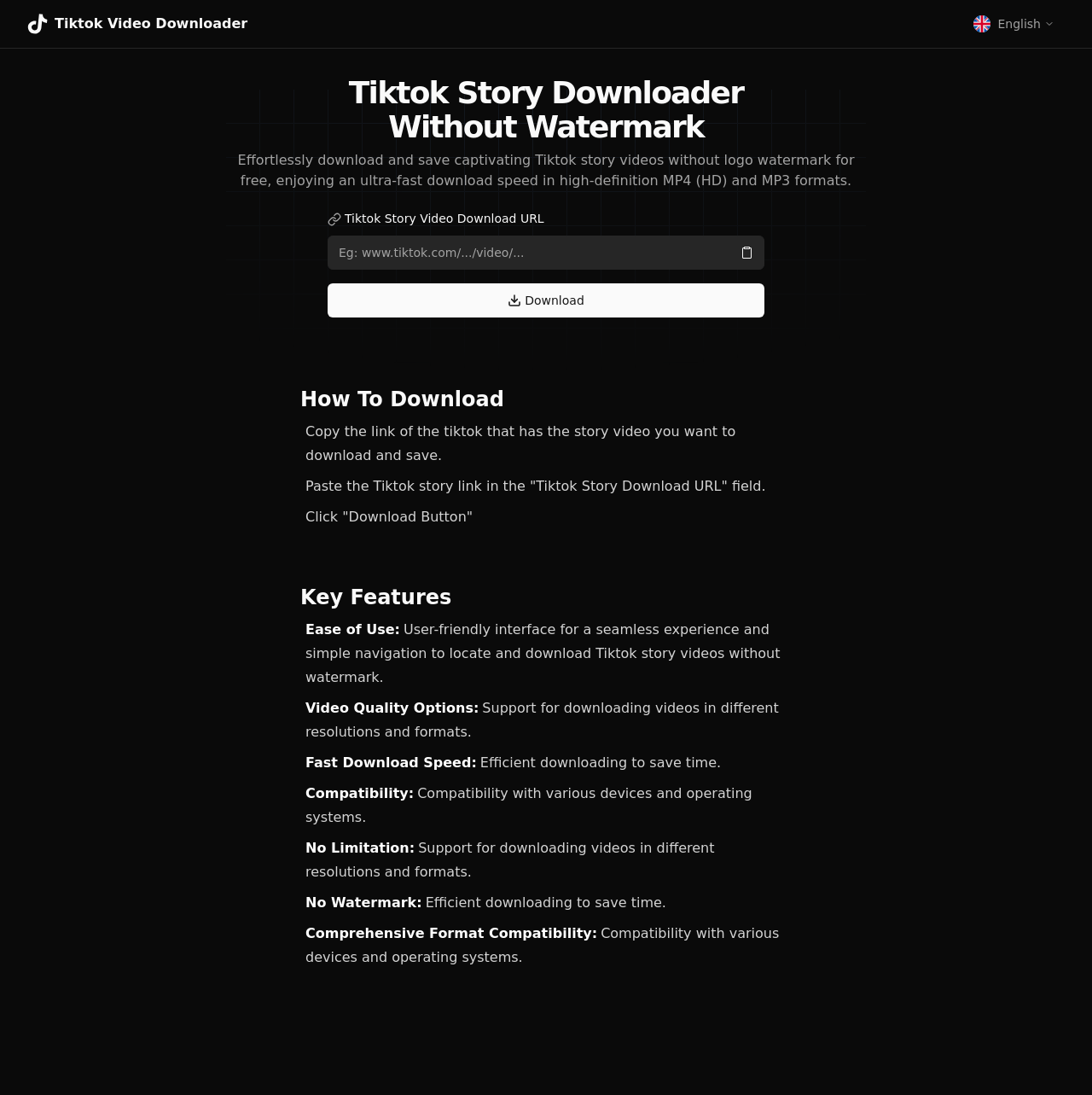What is the benefit of using this Tiktok video downloader? Based on the image, give a response in one word or a short phrase.

Fast download speed